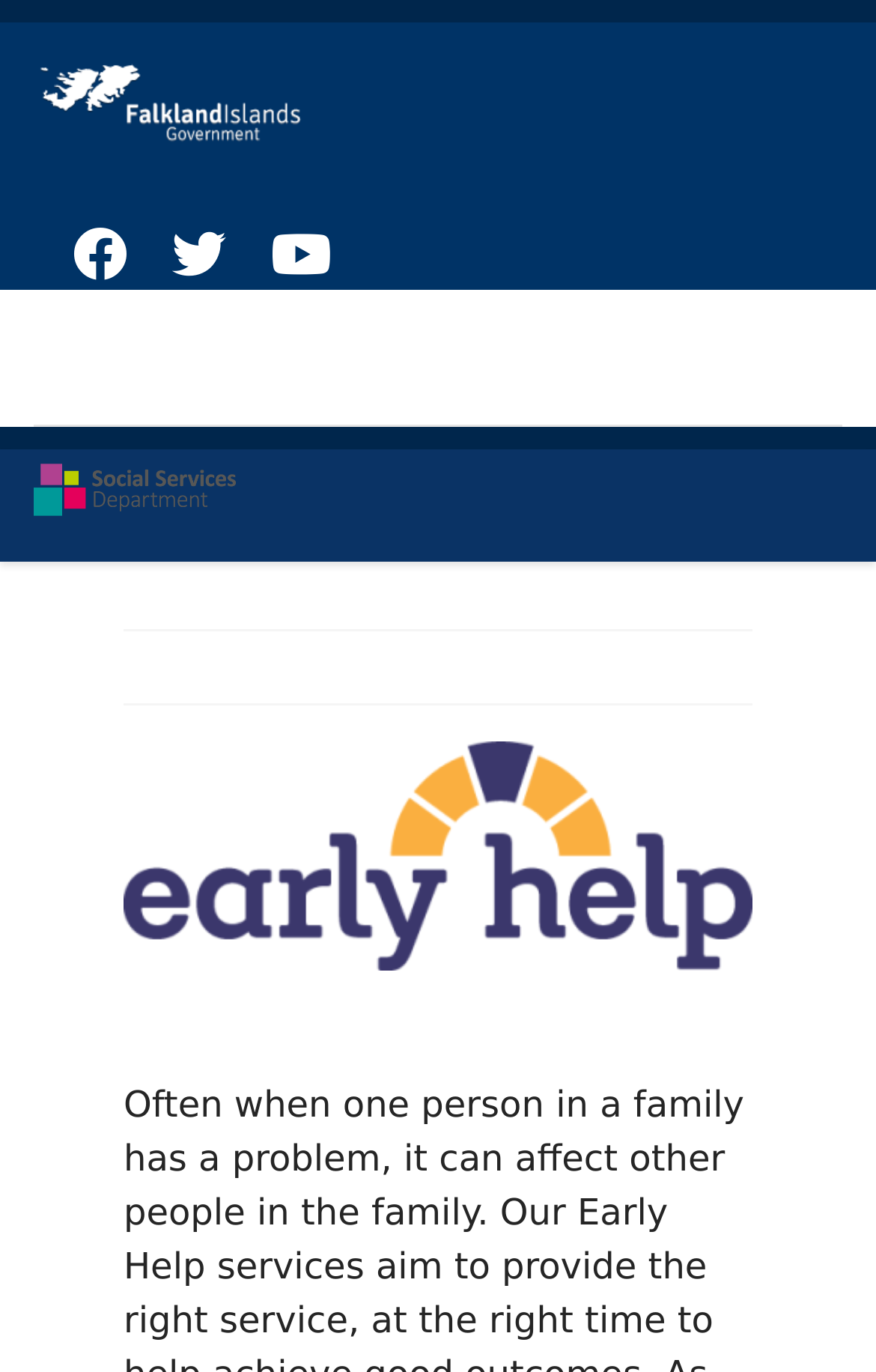How many headings are there on the webpage?
Please answer the question as detailed as possible.

I counted the number of headings on the webpage by looking at the 'early help logo' heading which is located below the social media links.